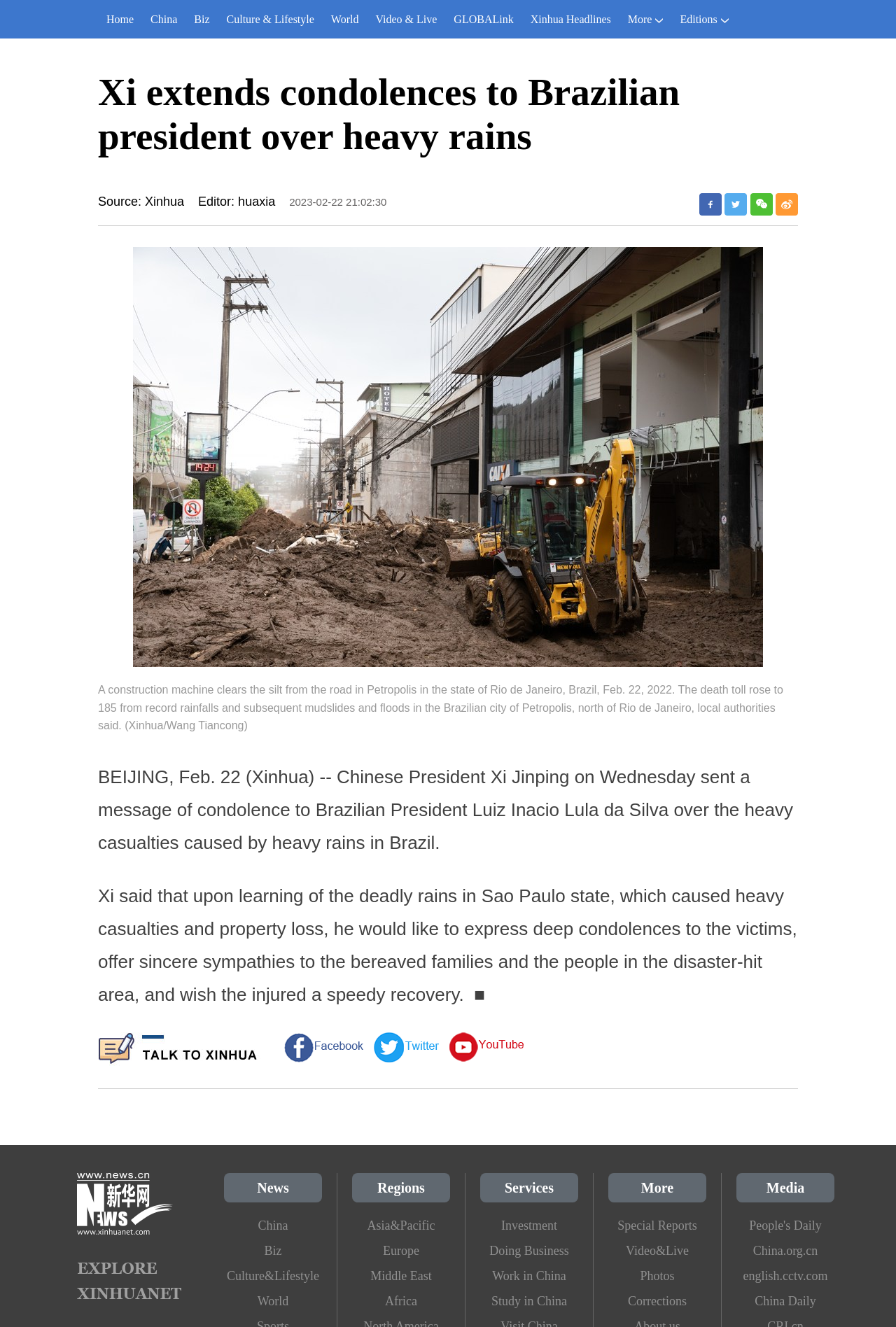Analyze the image and answer the question with as much detail as possible: 
What is the name of the Brazilian president mentioned in the article?

I found the name of the Brazilian president mentioned in the article by reading the text of the article, which says 'Chinese President Xi Jinping on Wednesday sent a message of condolence to Brazilian President Luiz Inacio Lula da Silva over the heavy casualties caused by heavy rains in Brazil'.